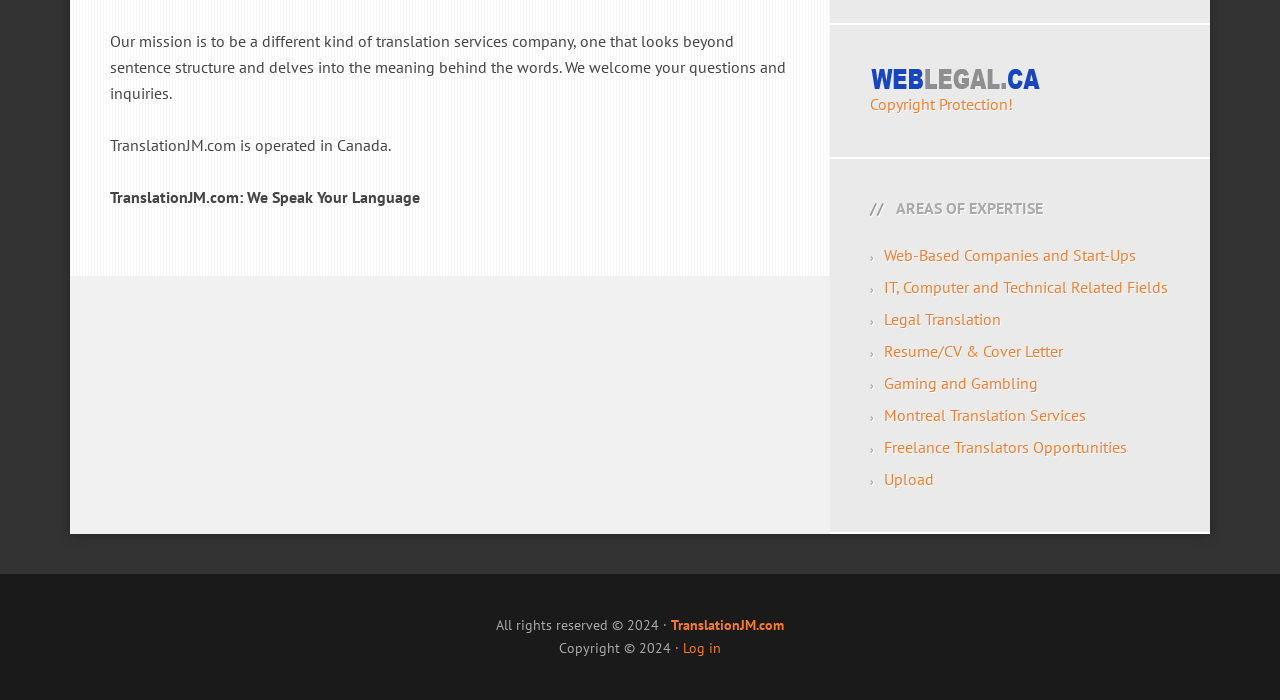Please specify the bounding box coordinates in the format (top-left x, top-left y, bottom-right x, bottom-right y), with all values as floating point numbers between 0 and 1. Identify the bounding box of the UI element described by: Montreal Translation Services

[0.691, 0.579, 0.848, 0.607]